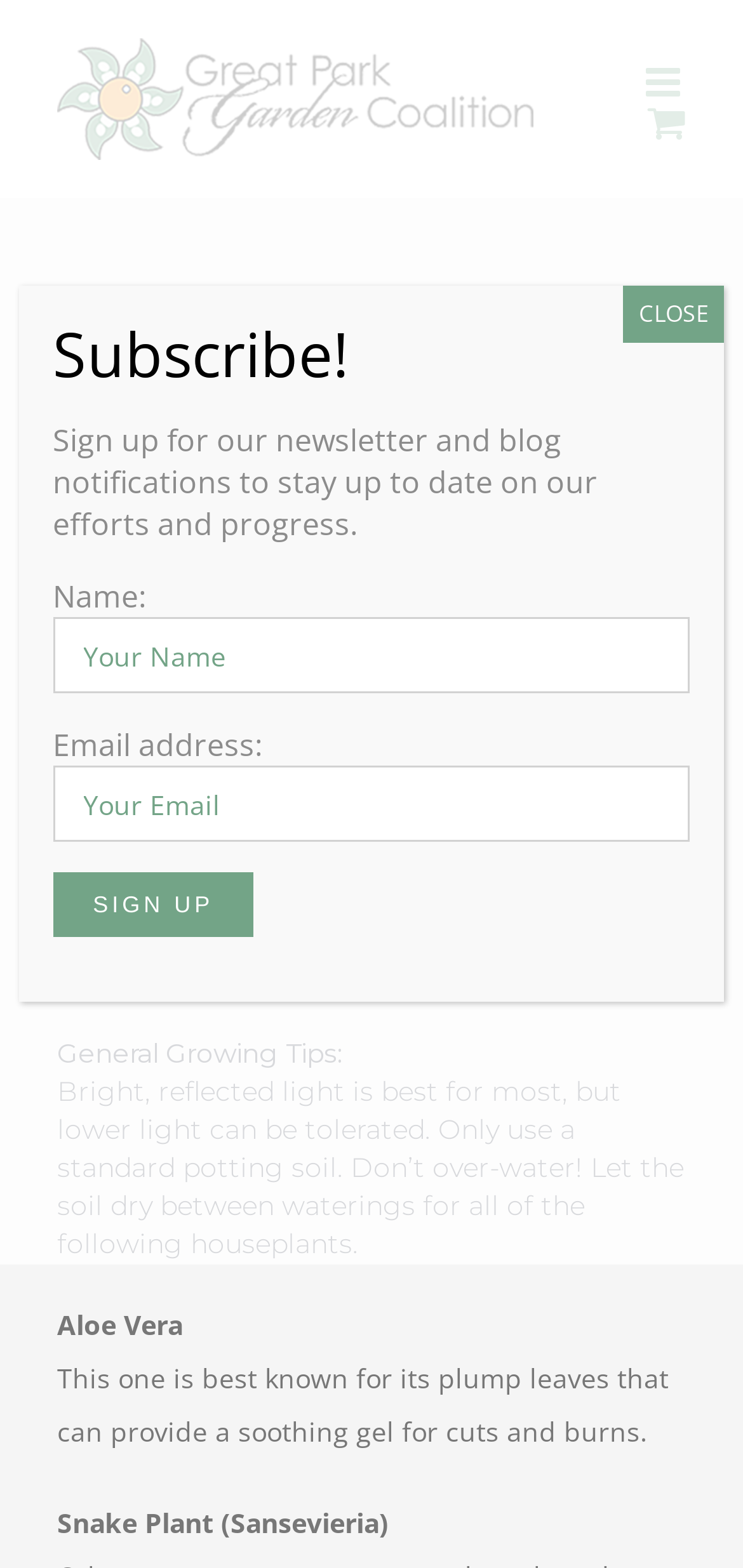Could you find the bounding box coordinates of the clickable area to complete this instruction: "Go to Top"?

[0.695, 0.717, 0.808, 0.77]